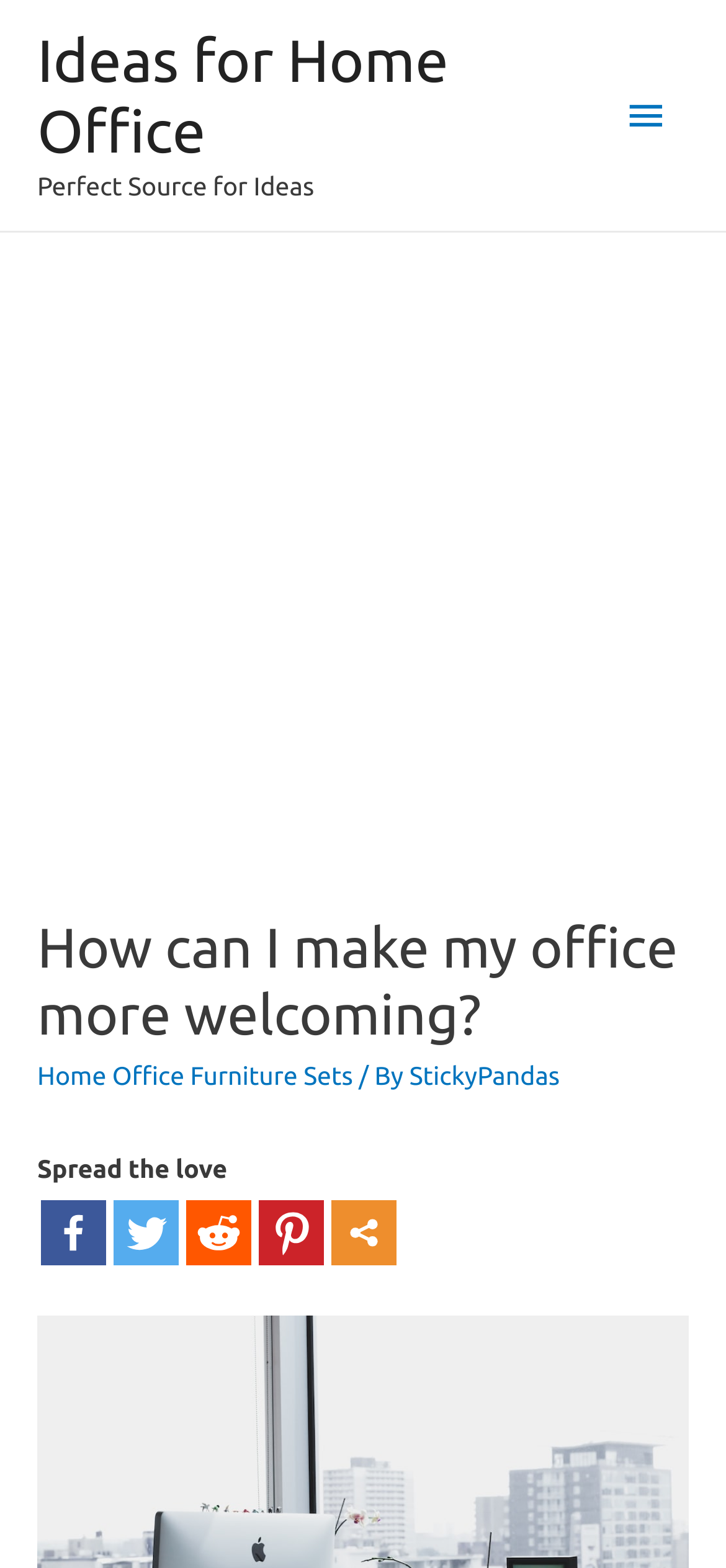Please respond in a single word or phrase: 
What is the name of the author or contributor?

StickyPandas